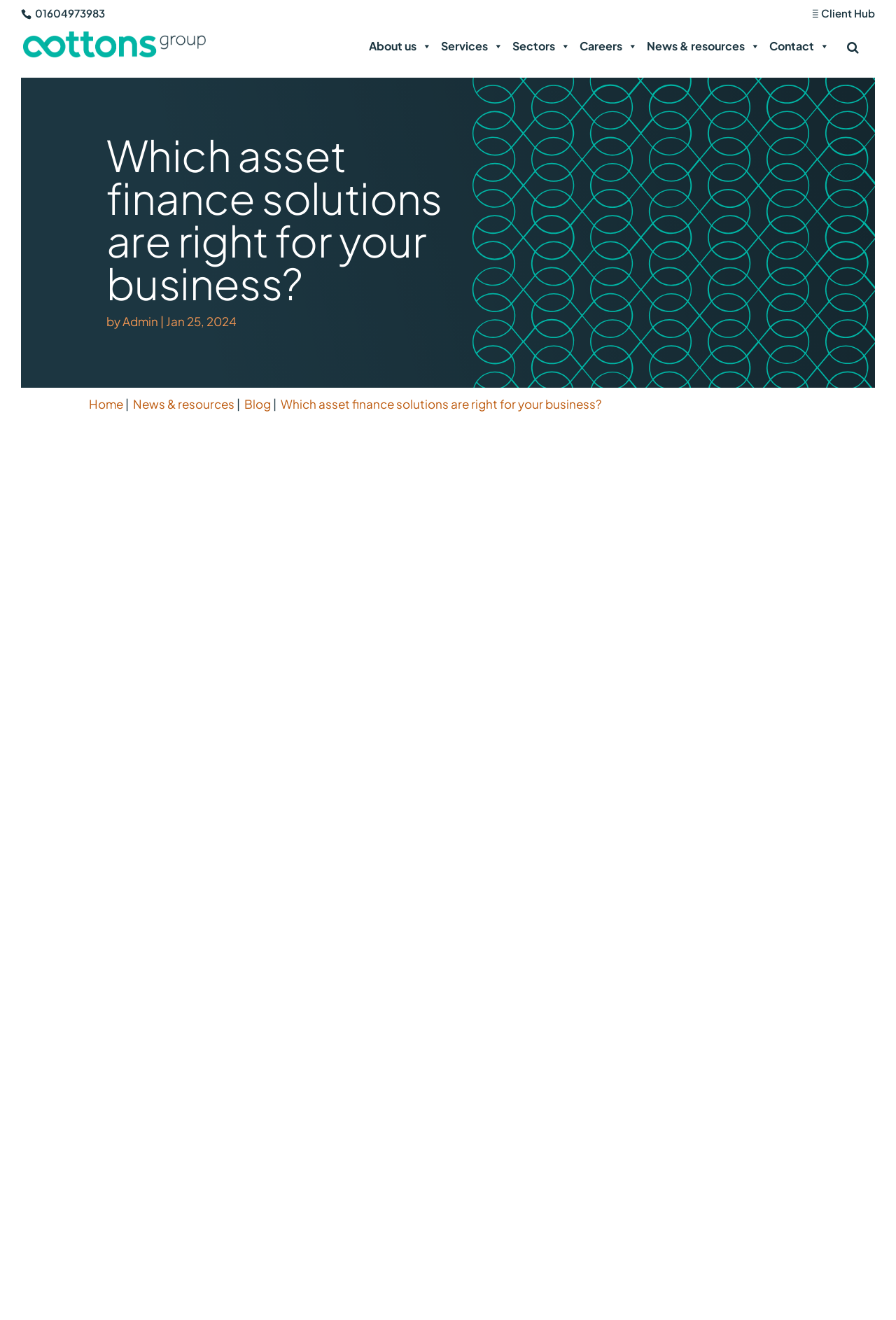What is the alternative to purchasing an asset outright?
Kindly give a detailed and elaborate answer to the question.

According to the webpage, if a business cannot afford to purchase an asset outright, a hire purchase is an alternative option. In a hire purchase, the lender purchases the asset for the business, and the business makes payments for it over time. Once the loan is paid off, the business can then purchase the asset at a discounted rate.